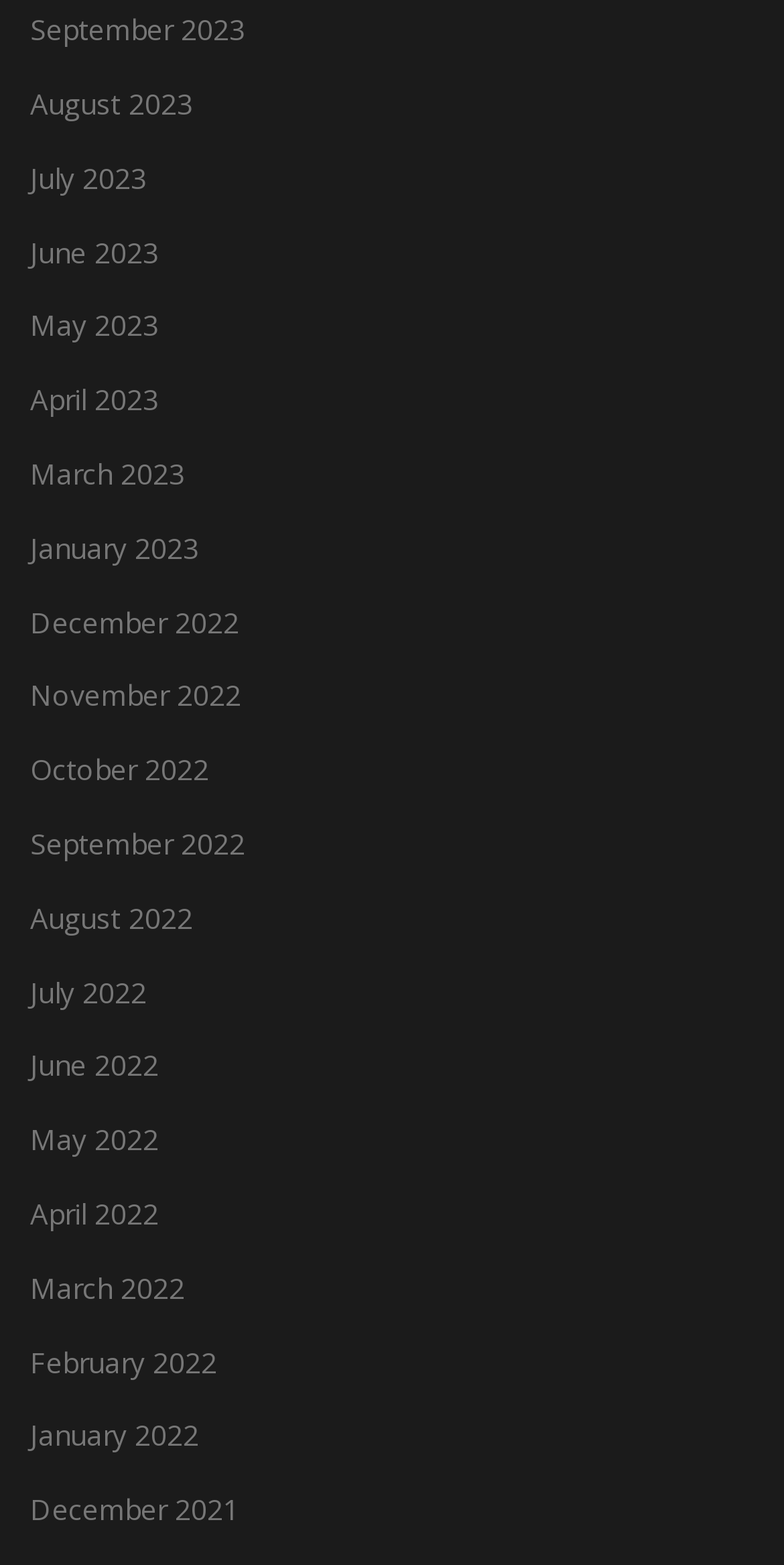Please identify the coordinates of the bounding box for the clickable region that will accomplish this instruction: "view December 2021".

[0.038, 0.952, 0.305, 0.977]